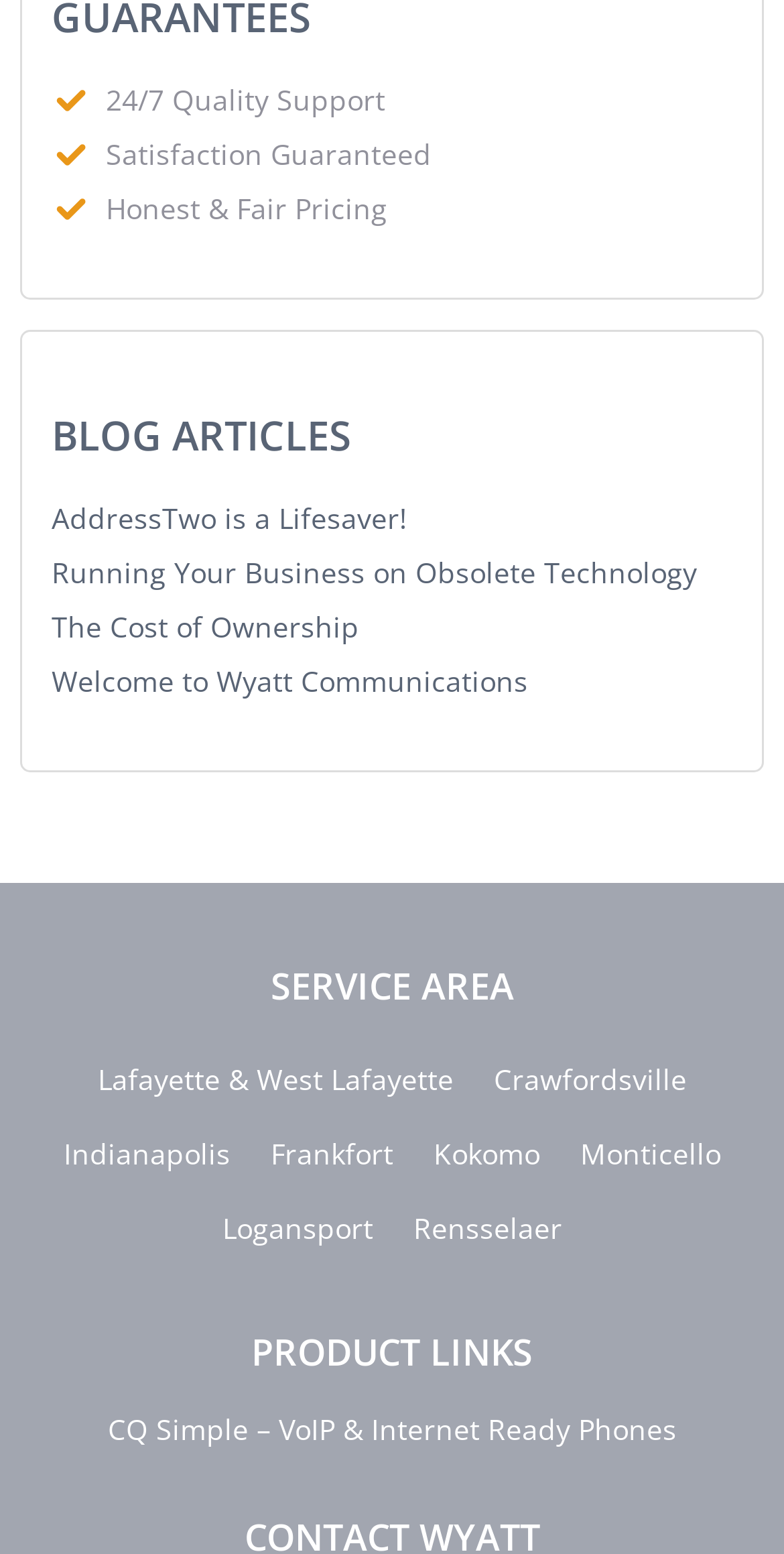Based on the description "Logansport", find the bounding box of the specified UI element.

[0.283, 0.778, 0.476, 0.802]